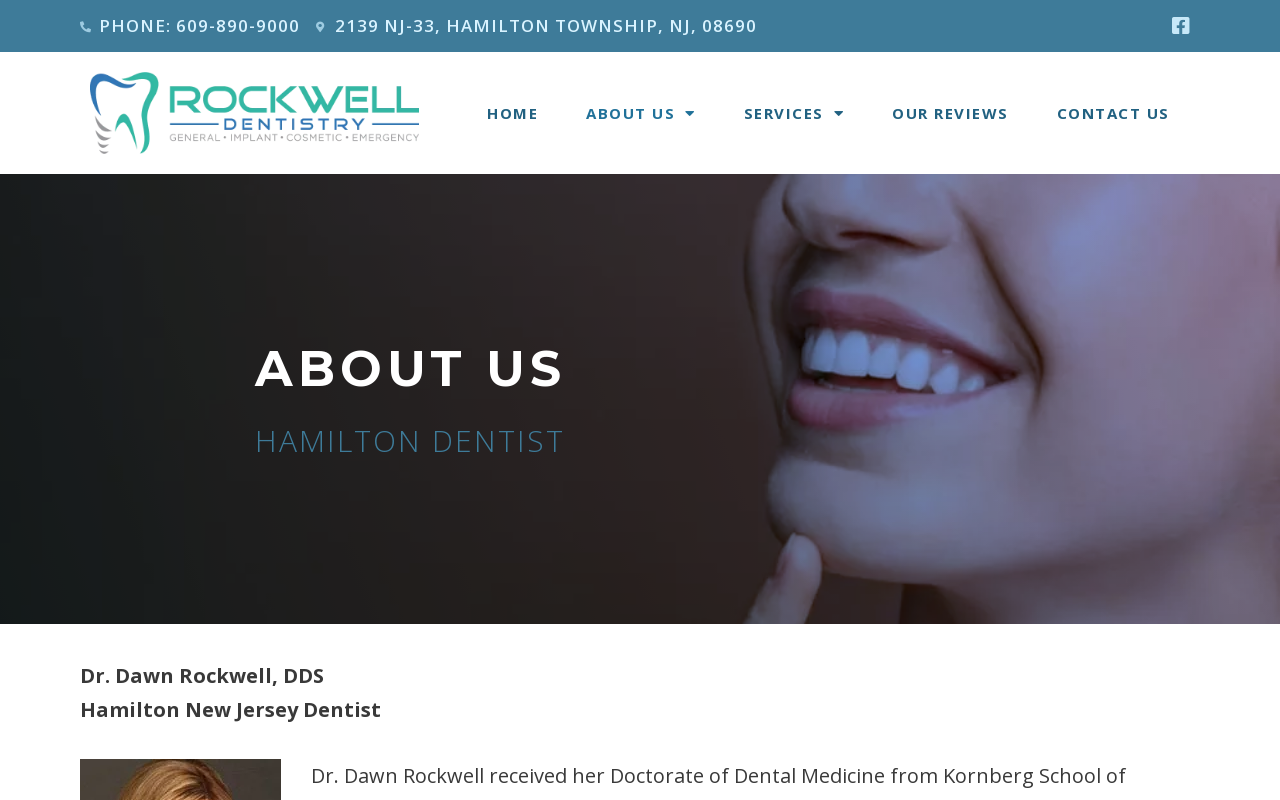Locate the bounding box of the user interface element based on this description: "Phone: 609-890-9000".

[0.062, 0.012, 0.234, 0.053]